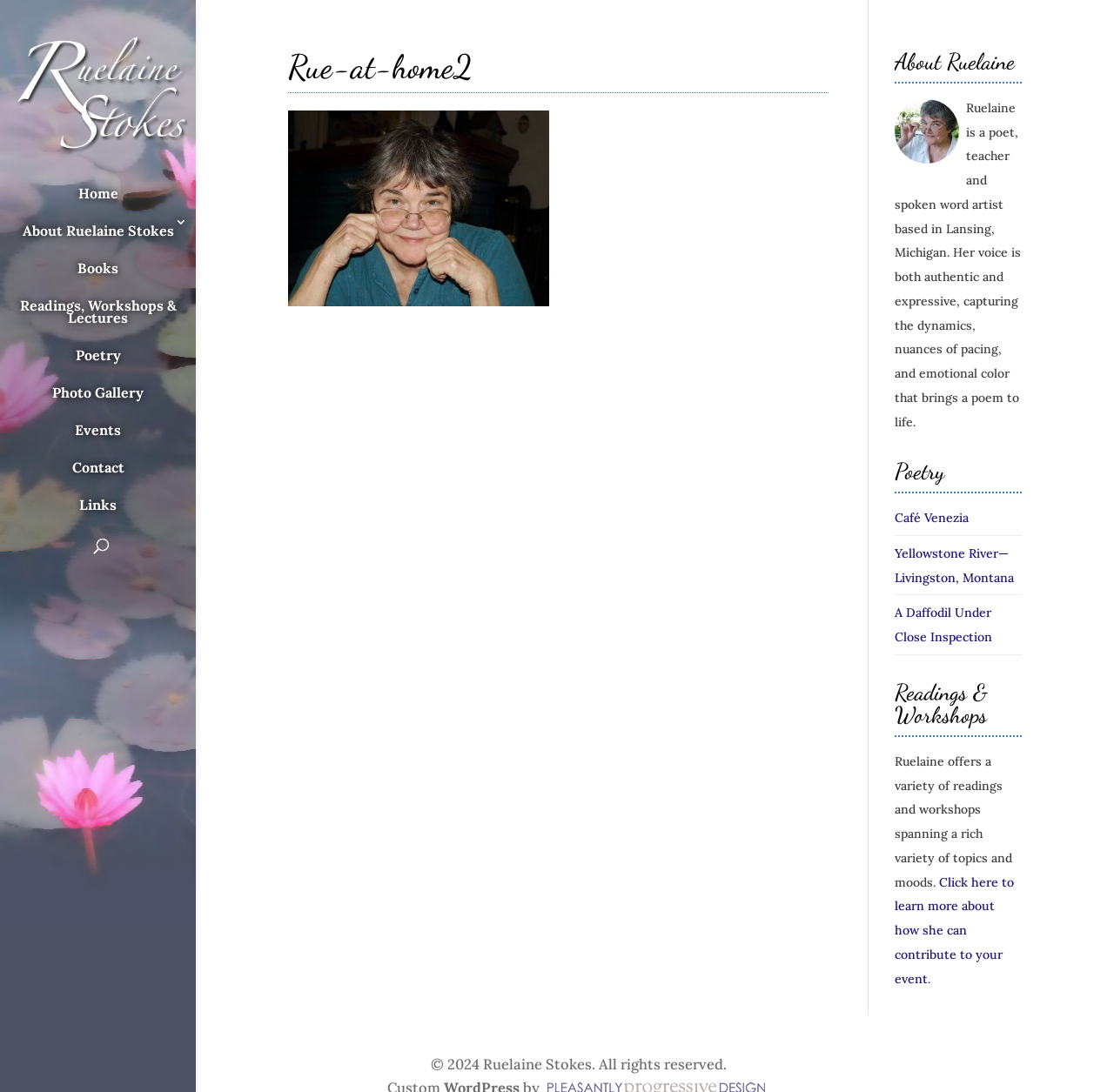Identify the bounding box coordinates of the clickable region to carry out the given instruction: "Click on the 'Home' link".

[0.0, 0.163, 0.184, 0.198]